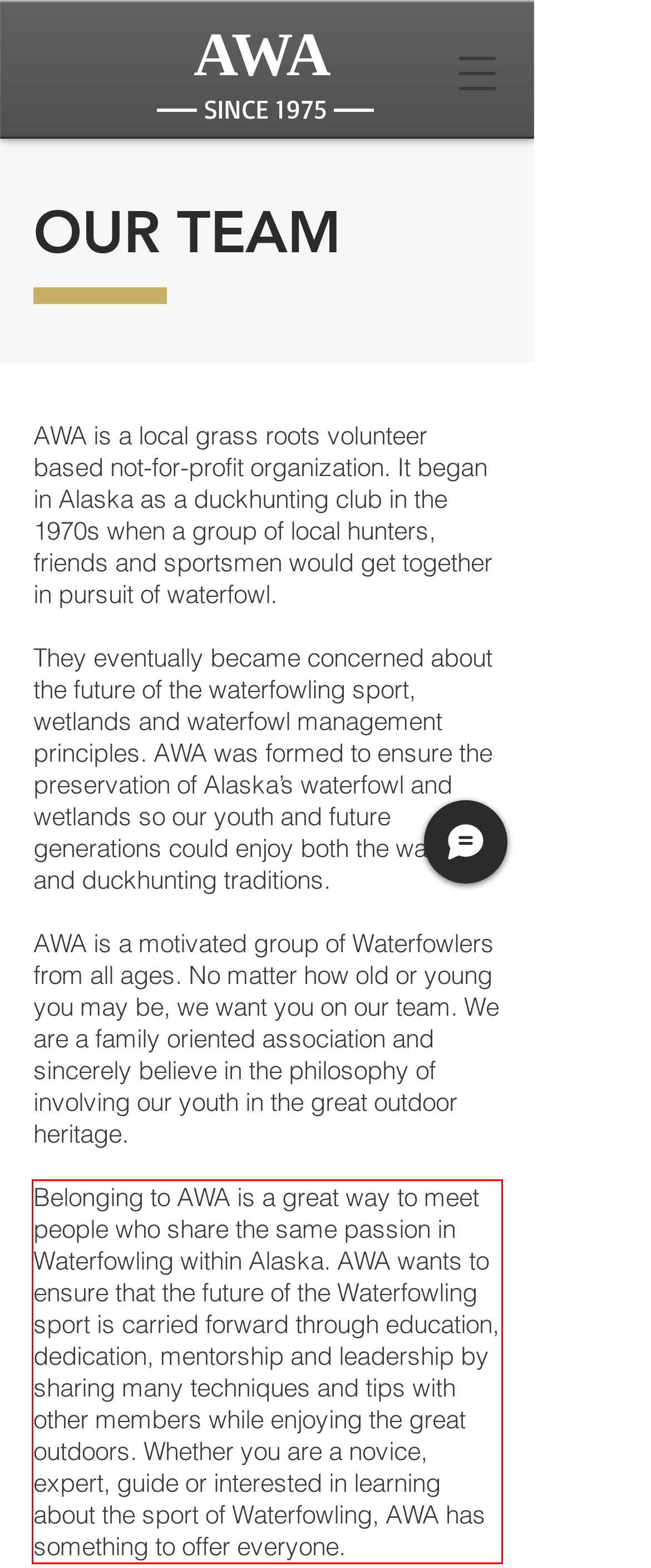Please identify and extract the text content from the UI element encased in a red bounding box on the provided webpage screenshot.

Belonging to AWA is a great way to meet people who share the same passion in Waterfowling within Alaska. AWA wants to ensure that the future of the Waterfowling sport is carried forward through education, dedication, mentorship and leadership by sharing many techniques and tips with other members while enjoying the great outdoors. Whether you are a novice, expert, guide or interested in learning about the sport of Waterfowling, AWA has something to offer everyone.